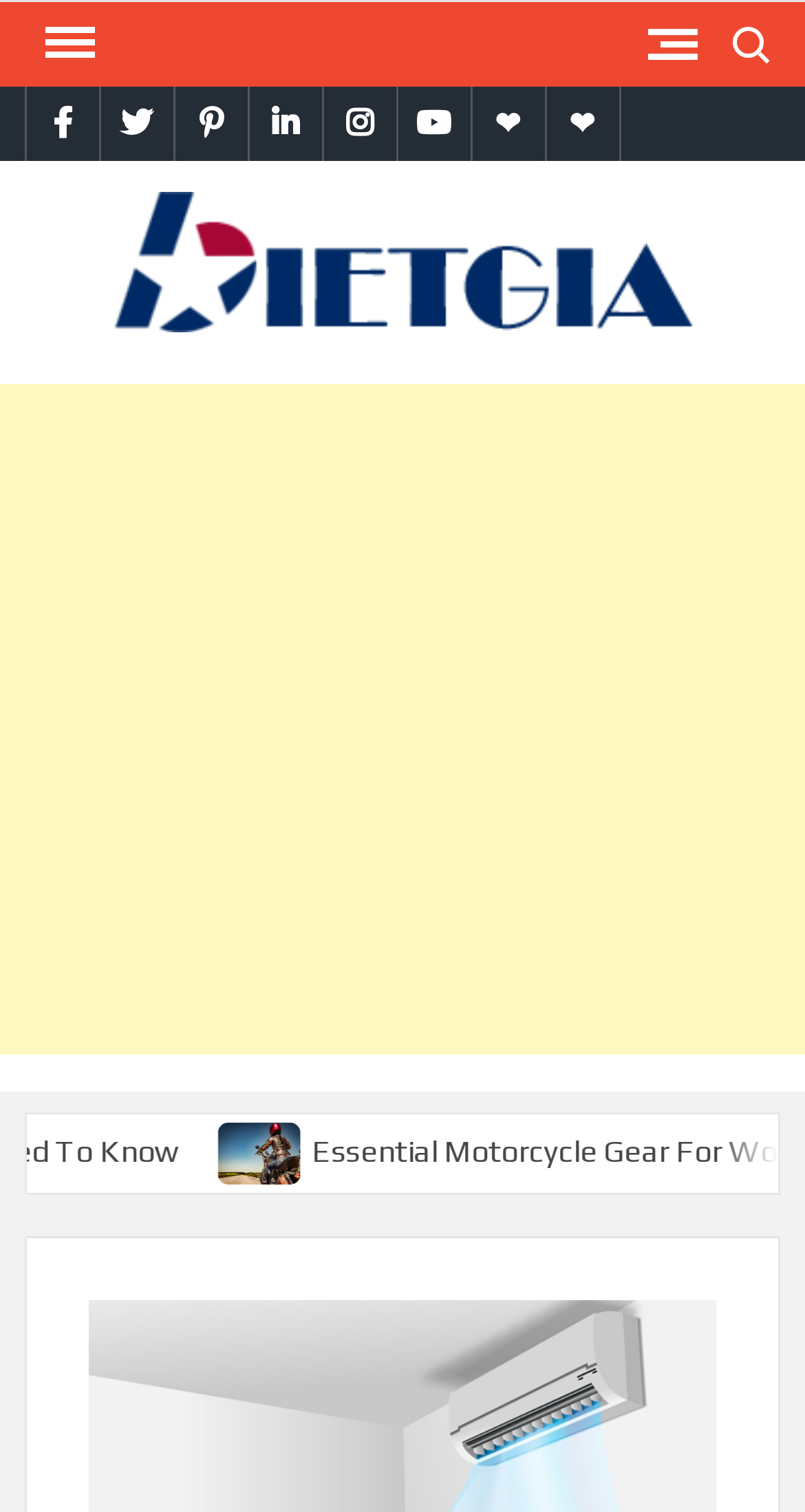What is the author of the content?
Look at the image and construct a detailed response to the question.

I determined the answer by looking at the link element with the text 'Kevin David Hulse' and the image element with the same description, which suggests that it is the author of the content on the webpage.